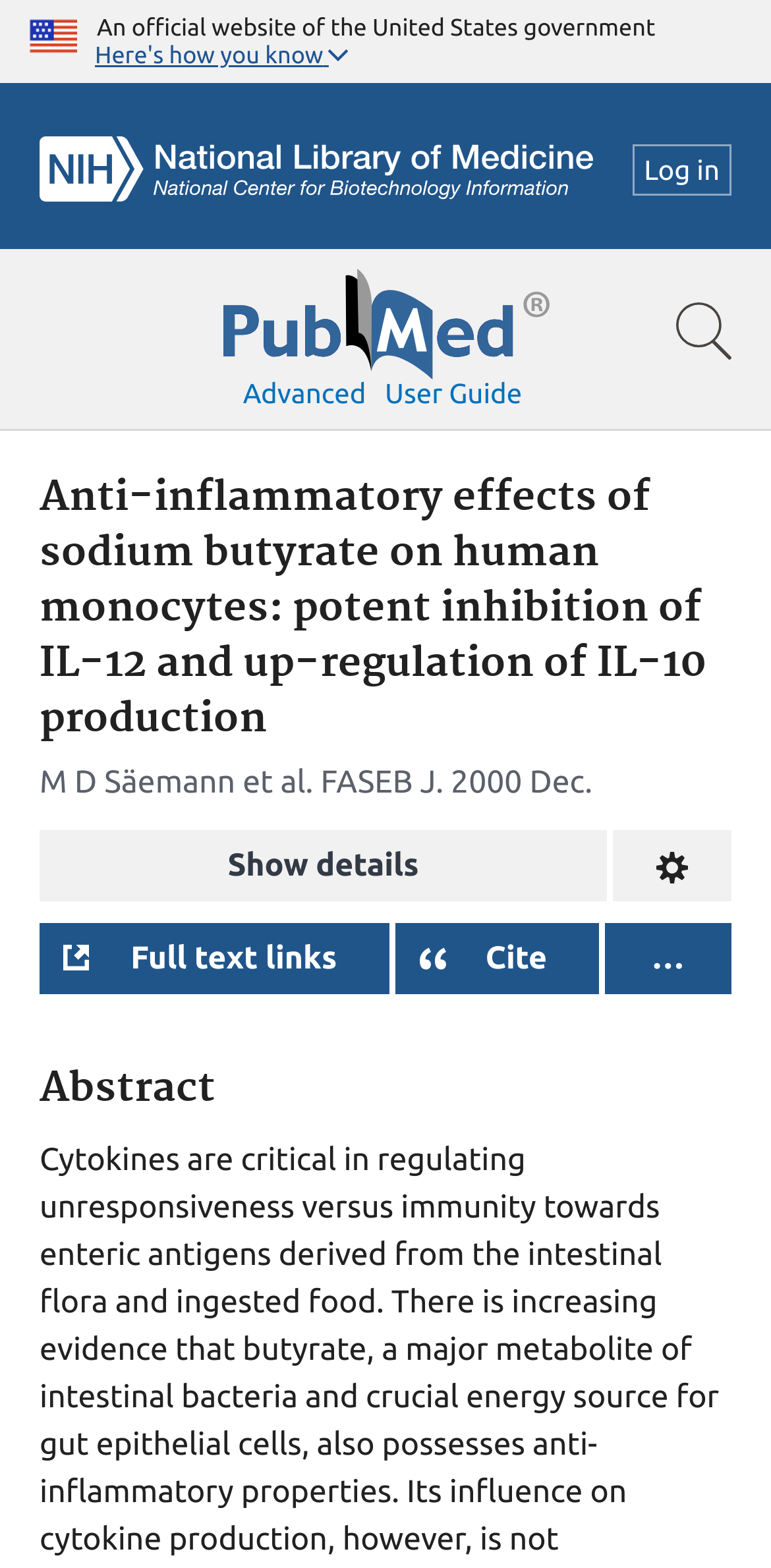What is the journal name of the article?
Carefully examine the image and provide a detailed answer to the question.

I found a static text element with the description 'FASEB J' at coordinates [0.416, 0.488, 0.565, 0.511], which is the journal name of the article.